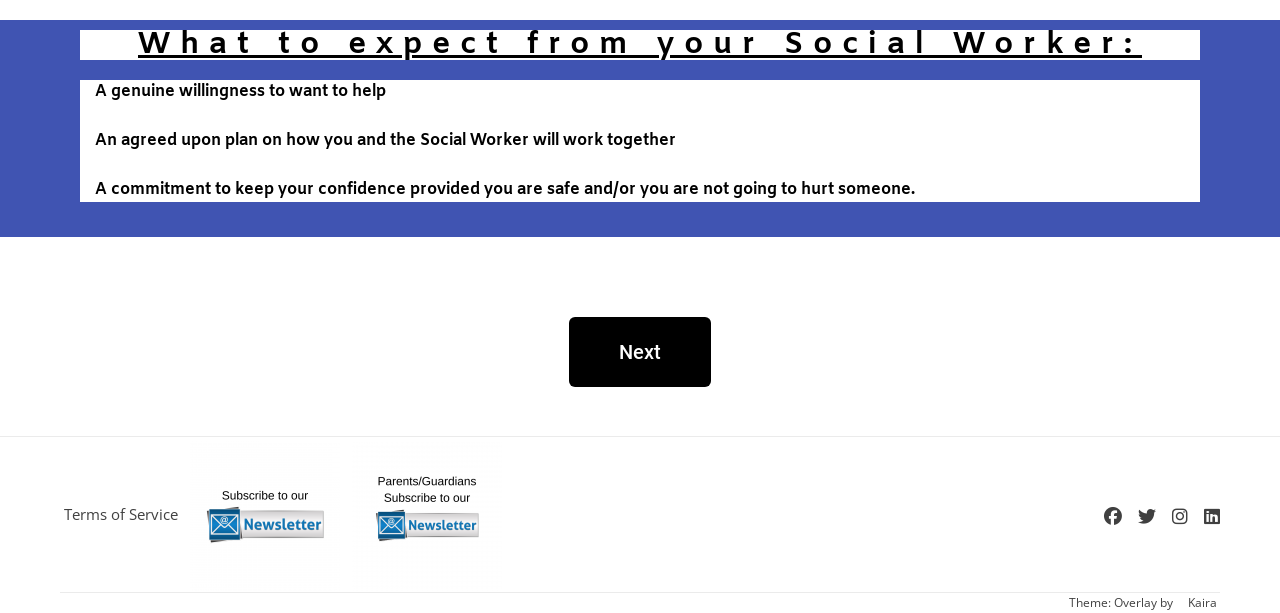Can you provide the bounding box coordinates for the element that should be clicked to implement the instruction: "Click on the 'Next' button"?

[0.445, 0.517, 0.555, 0.632]